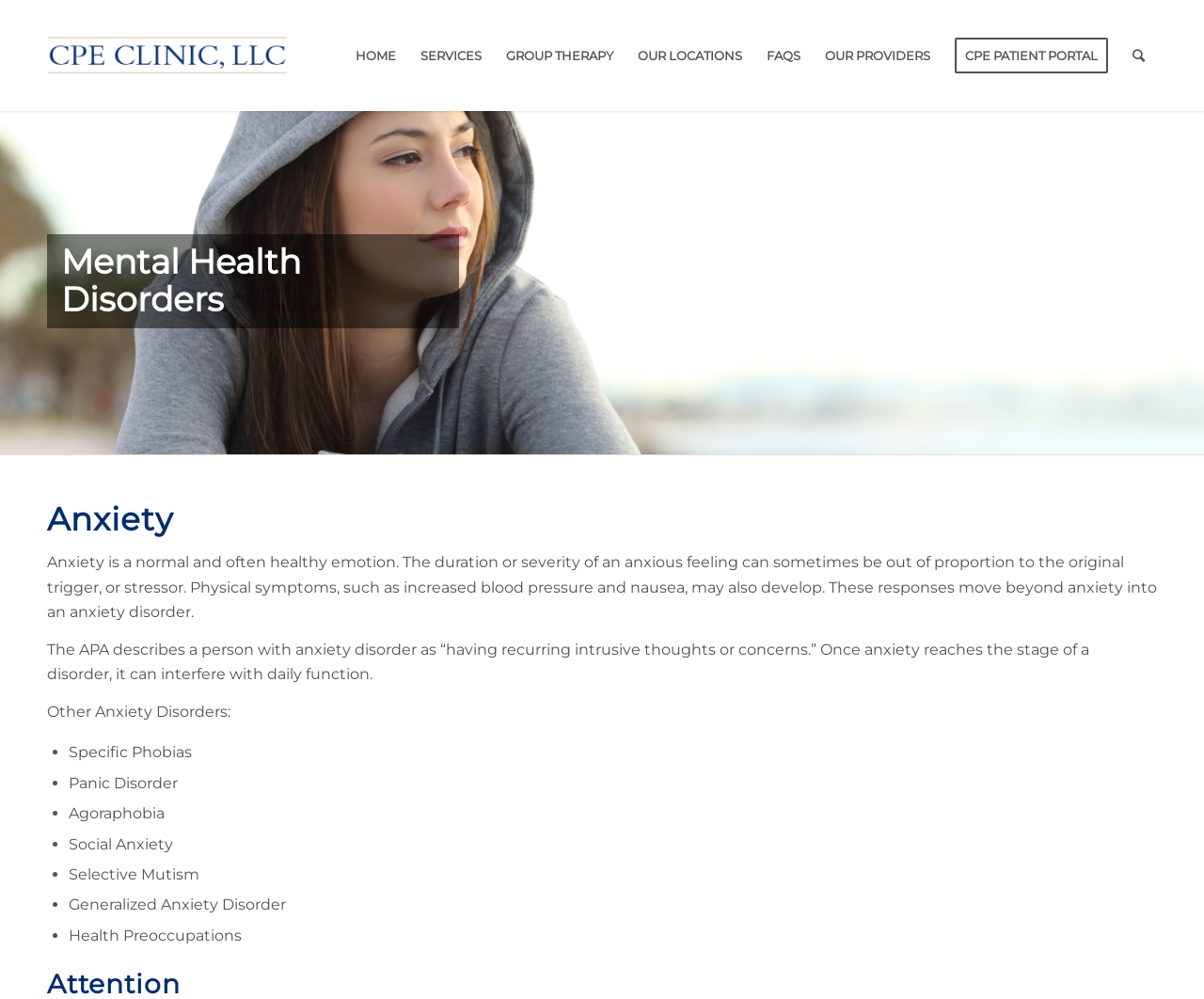How many types of anxiety disorders are listed?
Based on the image, answer the question in a detailed manner.

The webpage lists several types of anxiety disorders, including Specific Phobias, Panic Disorder, Agoraphobia, Social Anxiety, Selective Mutism, Generalized Anxiety Disorder, and Health Preoccupations, which totals 8 types.